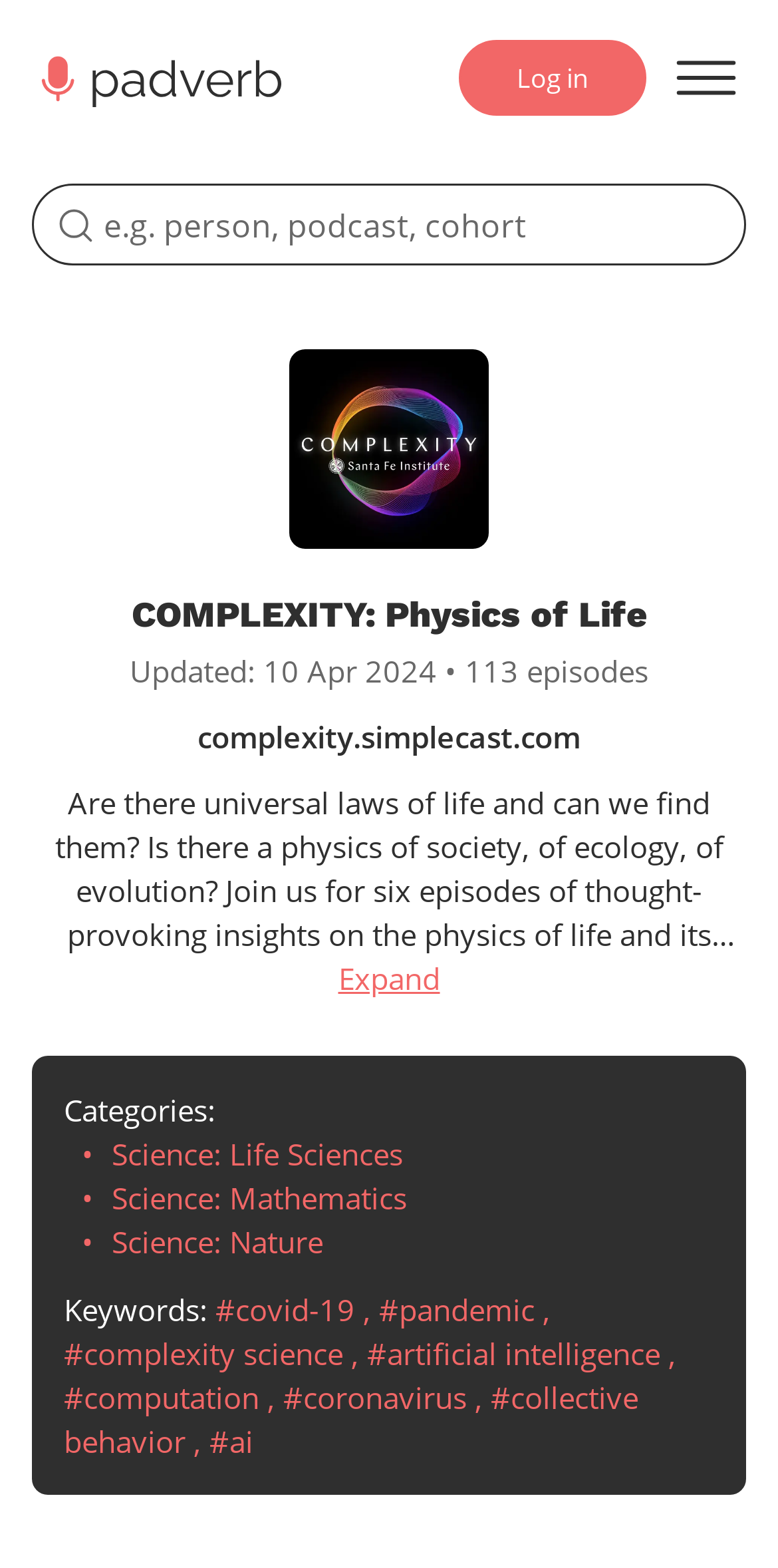What is the topic of the podcast?
Answer the question with a single word or phrase derived from the image.

Physics of Life